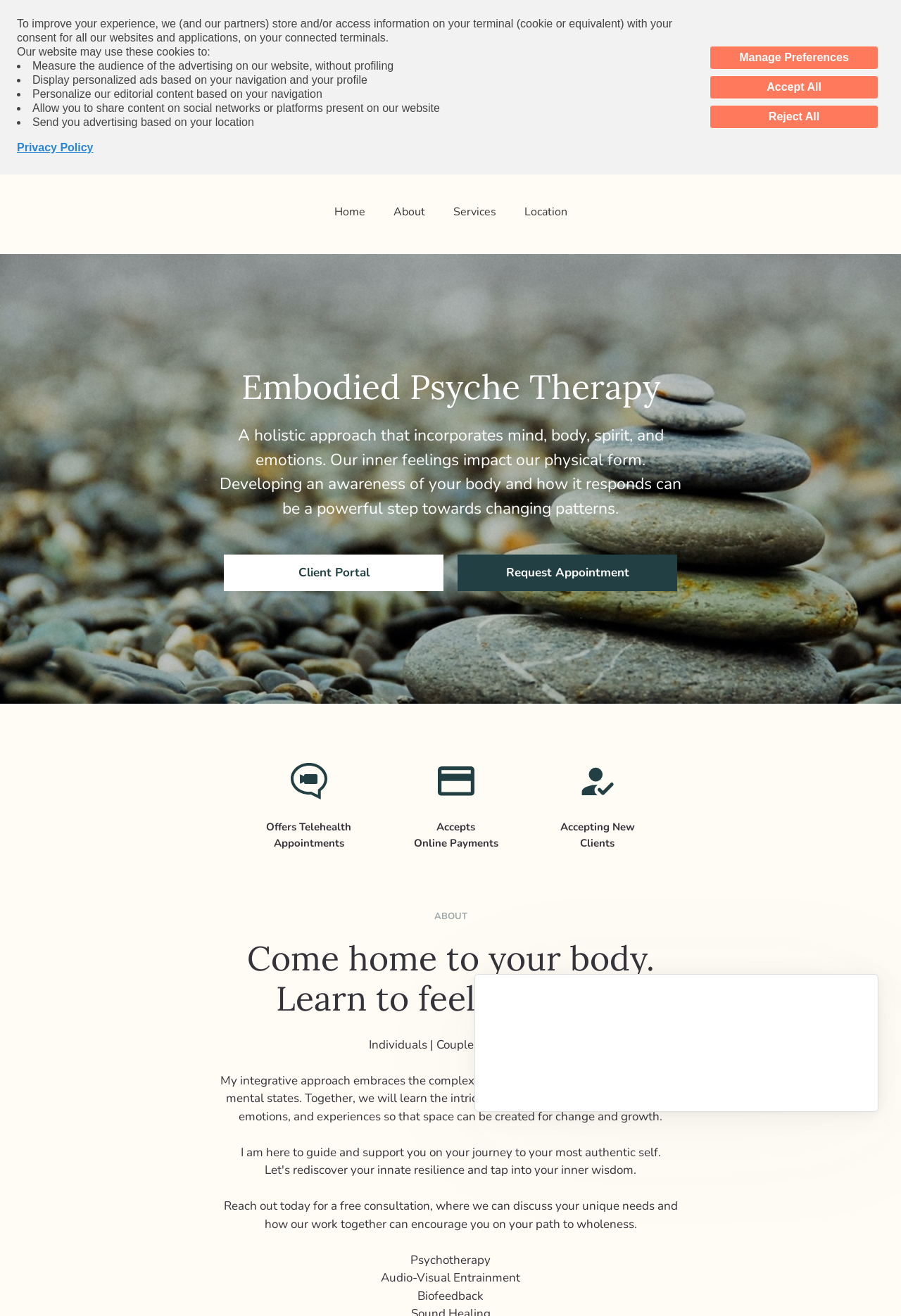Kindly determine the bounding box coordinates for the area that needs to be clicked to execute this instruction: "Click the 'Request Appointment' button".

[0.508, 0.421, 0.752, 0.449]